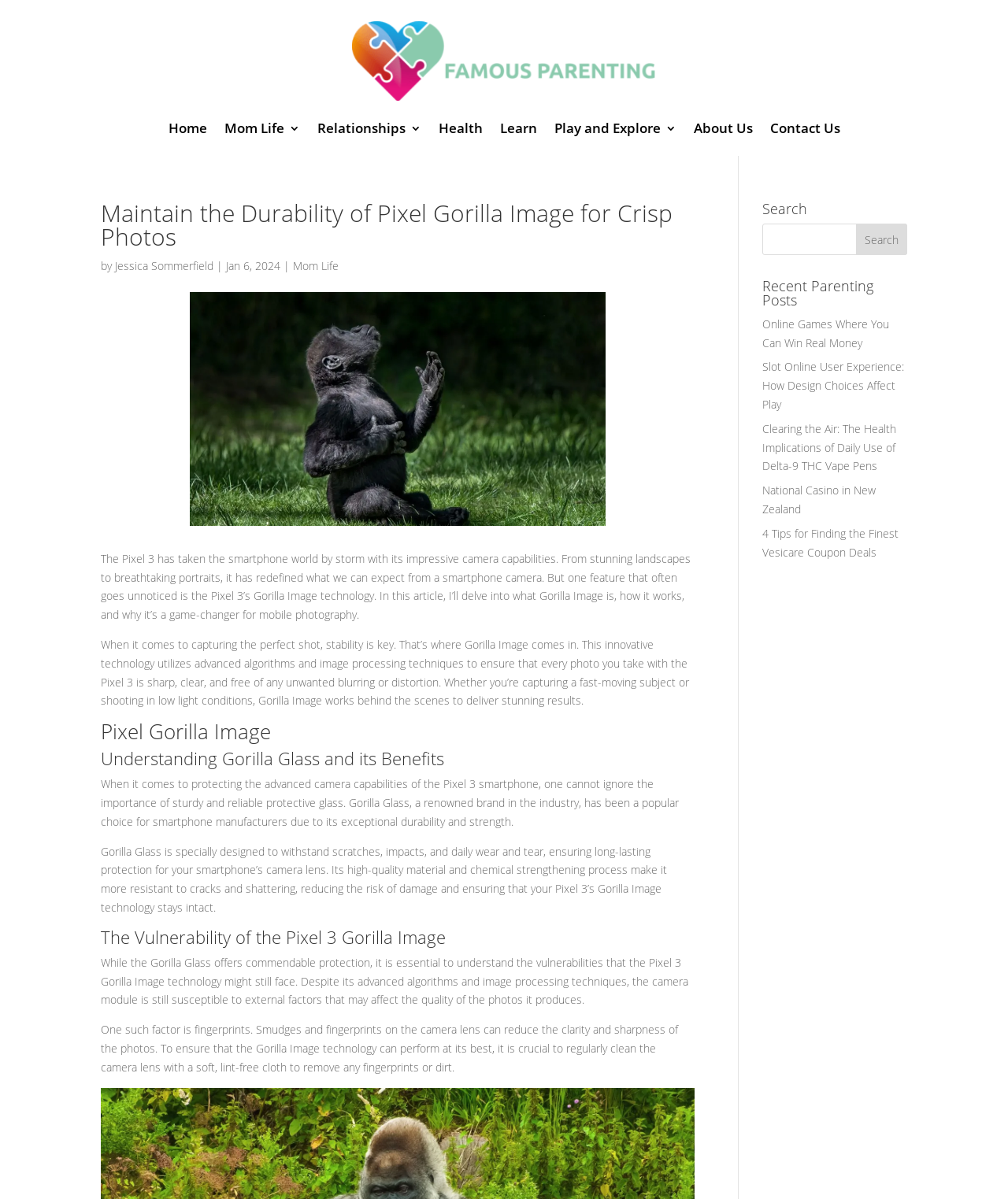What is the benefit of using Gorilla Glass?
Use the image to answer the question with a single word or phrase.

Protection from scratches and impacts